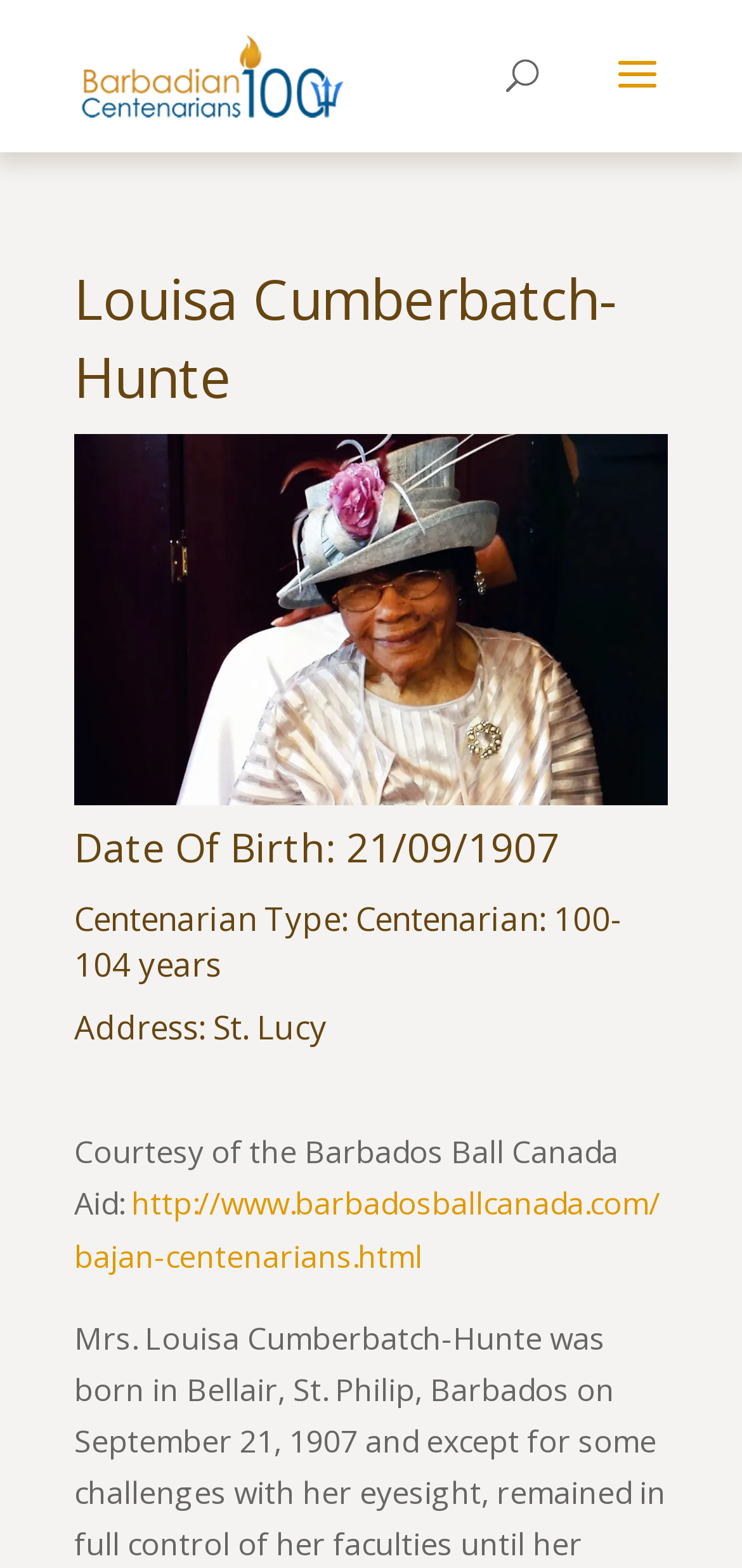Extract the bounding box coordinates for the UI element described by the text: "http://www.barbadosballcanada.com/bajan-centenarians.html". The coordinates should be in the form of [left, top, right, bottom] with values between 0 and 1.

[0.1, 0.754, 0.89, 0.814]